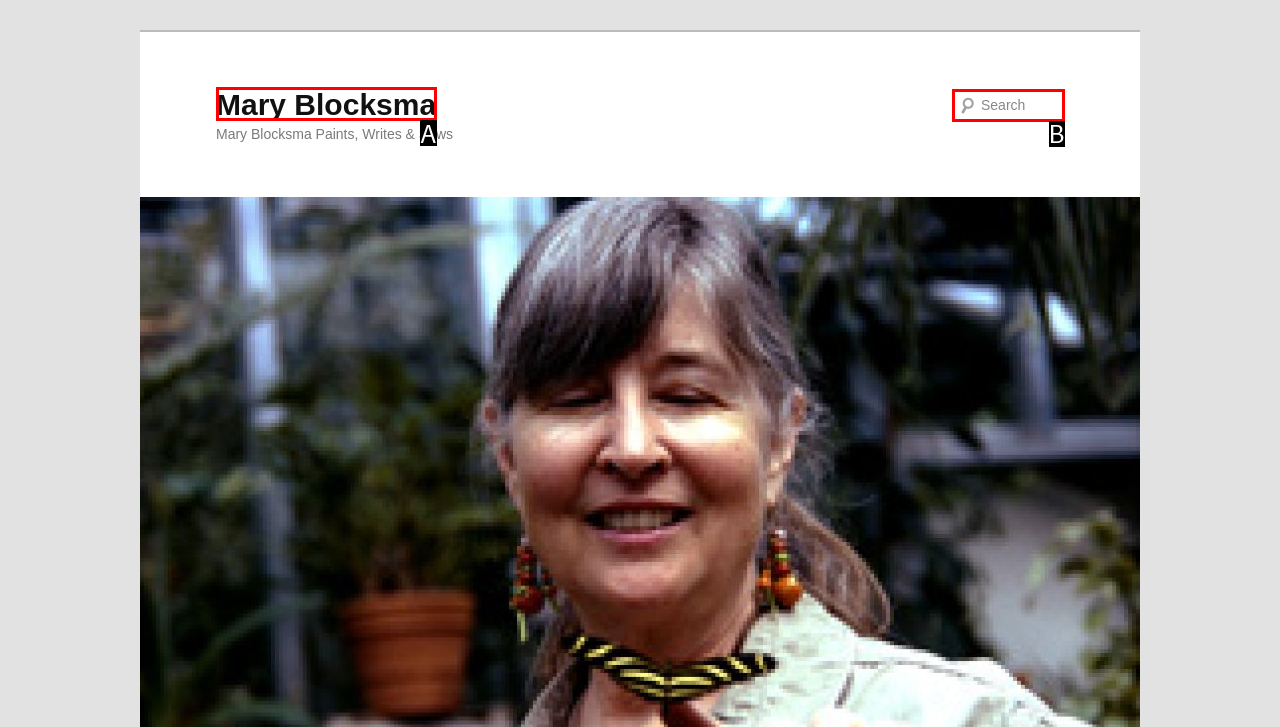Given the description: Mary Blocksma, identify the corresponding option. Answer with the letter of the appropriate option directly.

A